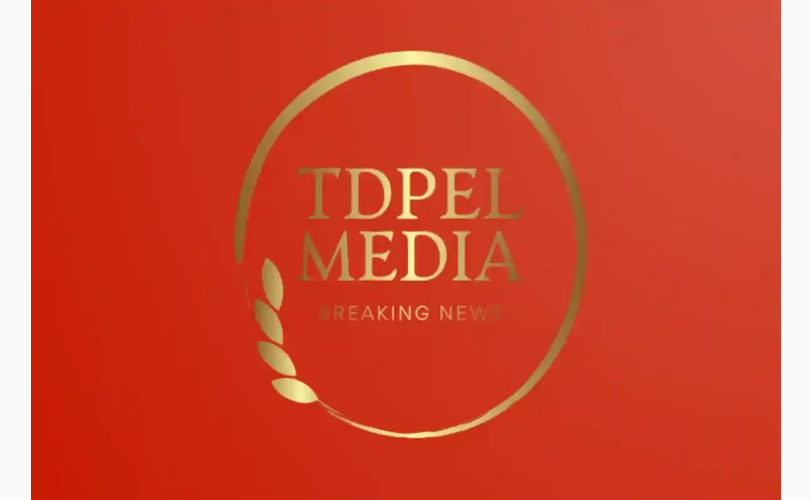What does the golden olive branch symbolize?
Please provide a detailed and comprehensive answer to the question.

The caption explains that the stylish golden olive branch curves along the bottom of the circular logo, symbolizing peace and connection, which adds to the overall design's sophistication and conveys the brand's values.